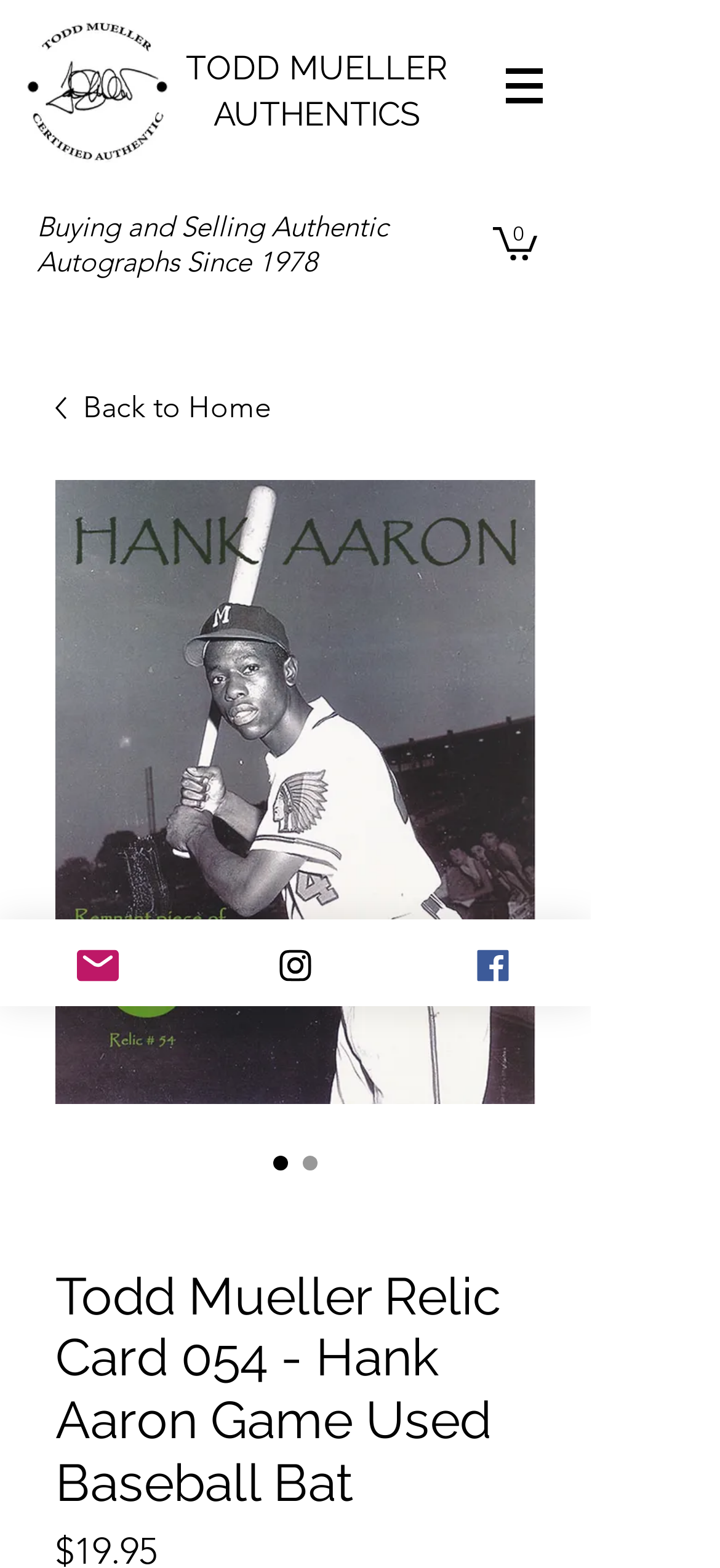Find and generate the main title of the webpage.

Todd Mueller Relic Card 054 - Hank Aaron Game Used Baseball Bat